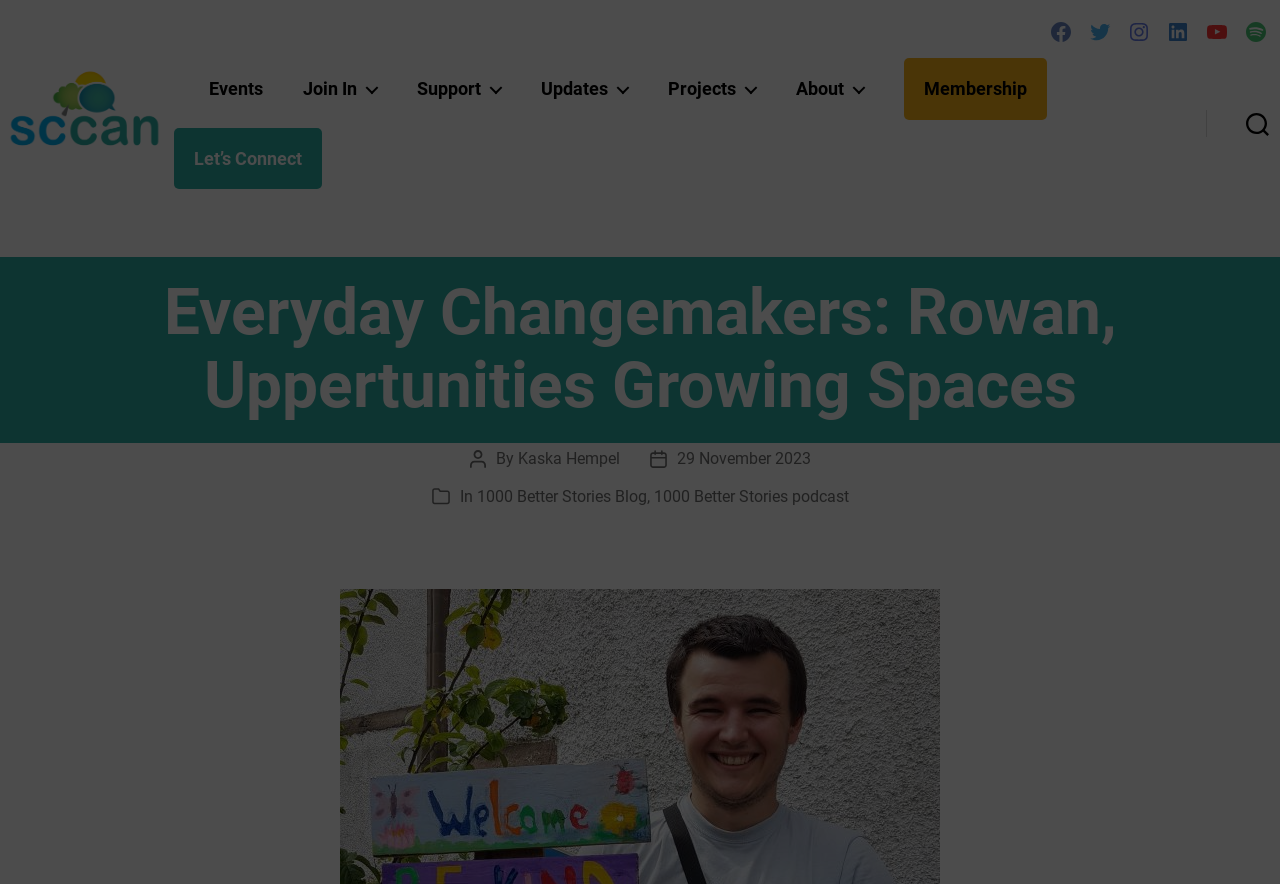What is the name of the organization mentioned in the webpage?
Refer to the image and provide a one-word or short phrase answer.

Scottish Communities Climate Action Network & Transition Scotland Hub